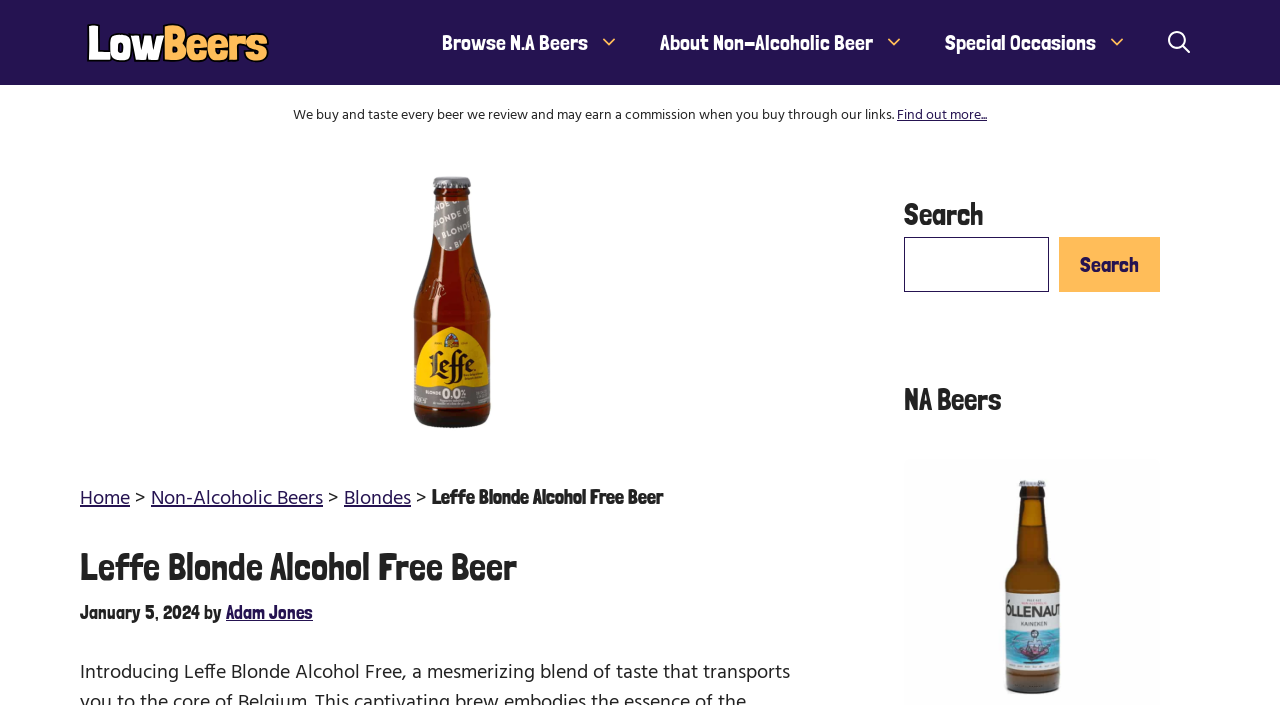Respond to the question below with a single word or phrase:
What is the date of the article?

January 5, 2024